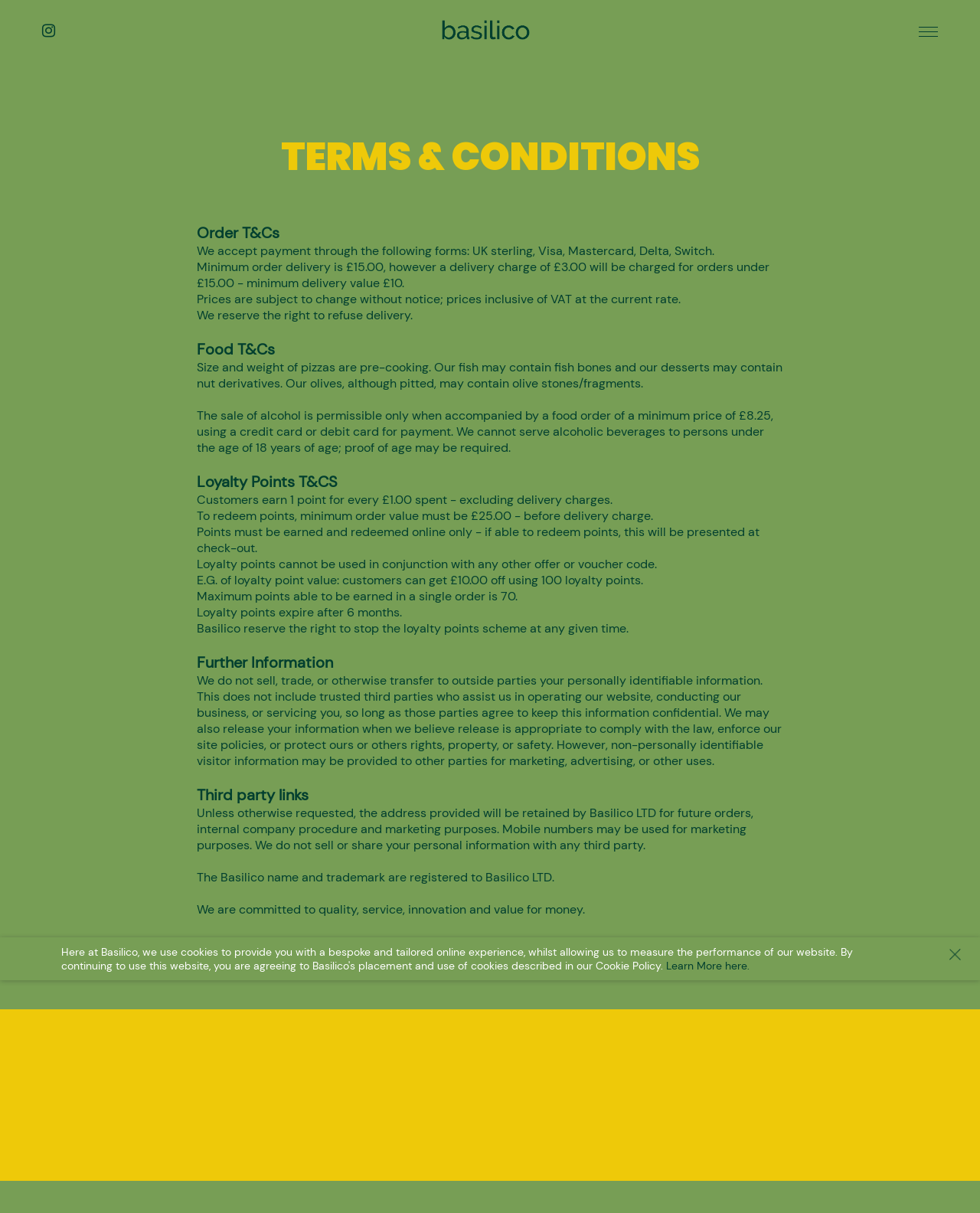Describe the entire webpage, focusing on both content and design.

The webpage is the homepage of Basilico, a food delivery service. At the top left corner, there is a Facebook icon, and next to it, a link with a logo. On the top right corner, there is another link. Below these links, there is a navigation menu with five options: MENU, LOCATIONS, ABOUT US, FRANCHISING, and ORDER NOW. Each option has an accompanying image.

The main content of the page is divided into sections, starting with a heading "TERMS & CONDITIONS". Below this heading, there are four sections: "Order T&Cs", "Food T&Cs", "Loyalty Points T&CS", and "Further Information". Each section contains a brief title and a block of text explaining the terms and conditions related to ordering, food, loyalty points, and further information.

The "Order T&Cs" section explains the payment methods, minimum order delivery, and delivery charges. The "Food T&Cs" section provides information about food ingredients and the sale of alcohol. The "Loyalty Points T&CS" section explains how customers can earn and redeem loyalty points. The "Further Information" section discusses the company's policy on personal information, third-party links, and trademark.

At the bottom of the page, there is a link "Learn More here." and an image on the right side.